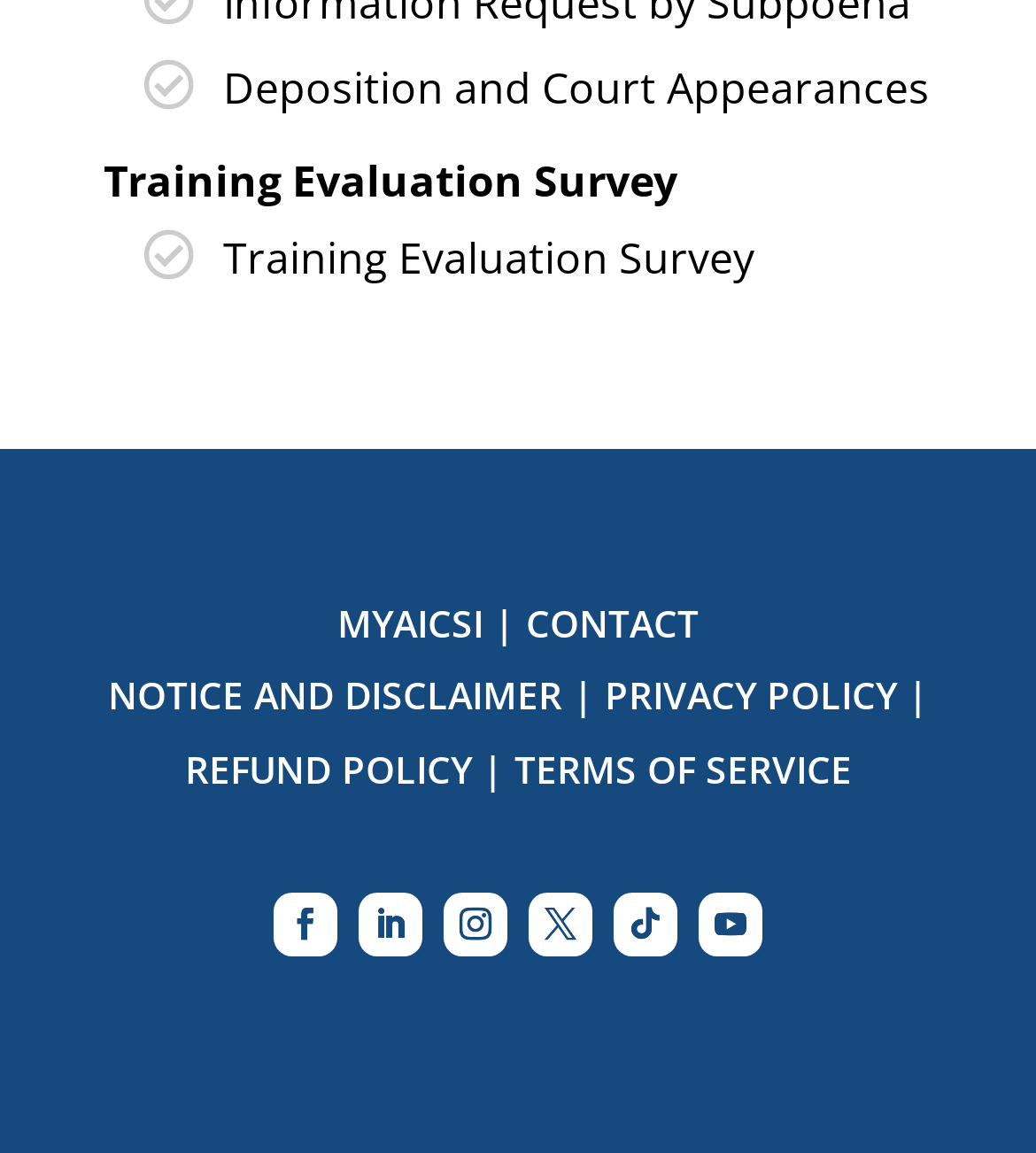How many links are there in the footer section?
Using the image as a reference, answer with just one word or a short phrase.

7